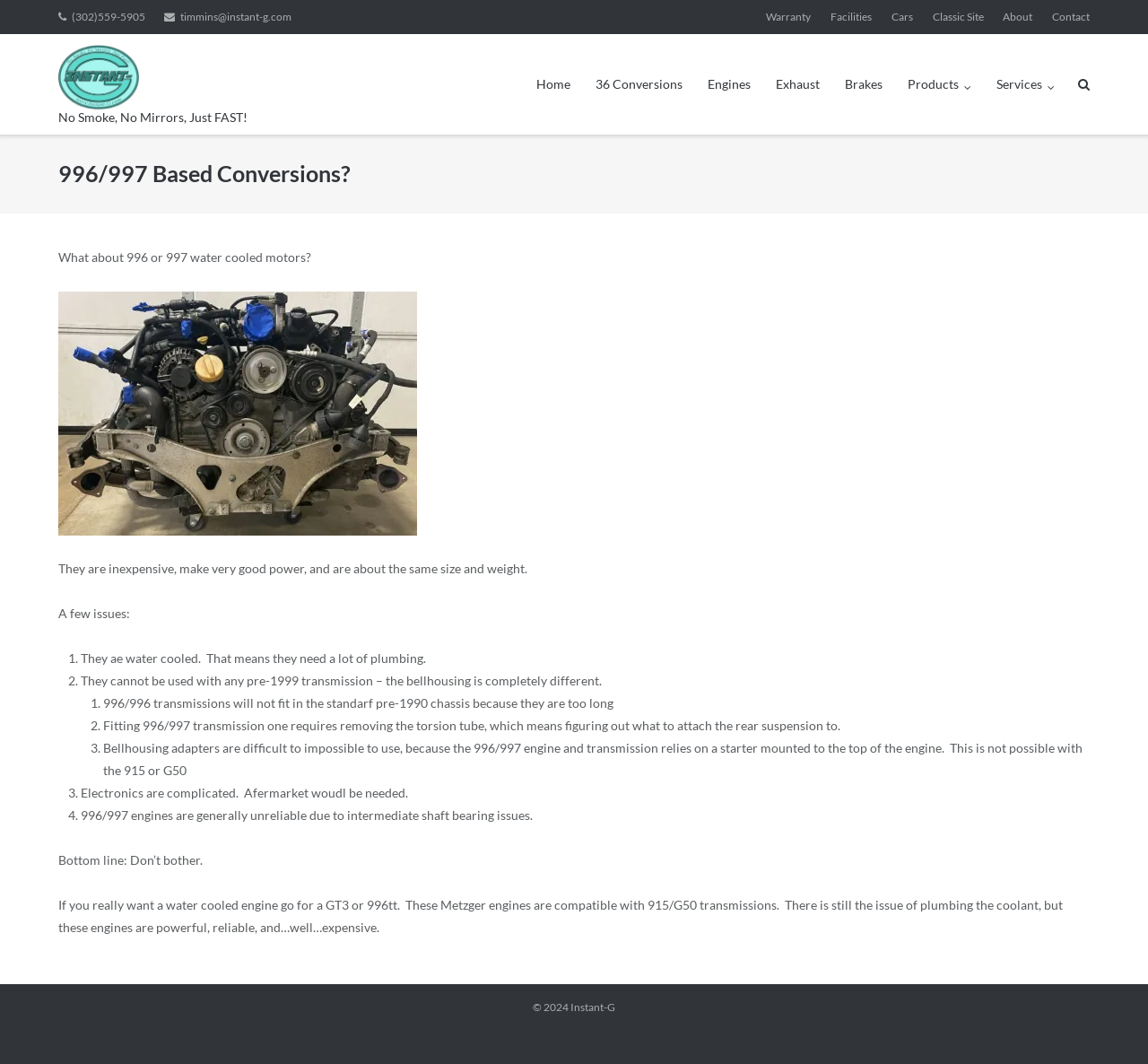What is the copyright year of the webpage?
Using the information from the image, provide a comprehensive answer to the question.

I found the copyright year by looking at the StaticText element with the text '© 2024' at the bottom of the webpage.